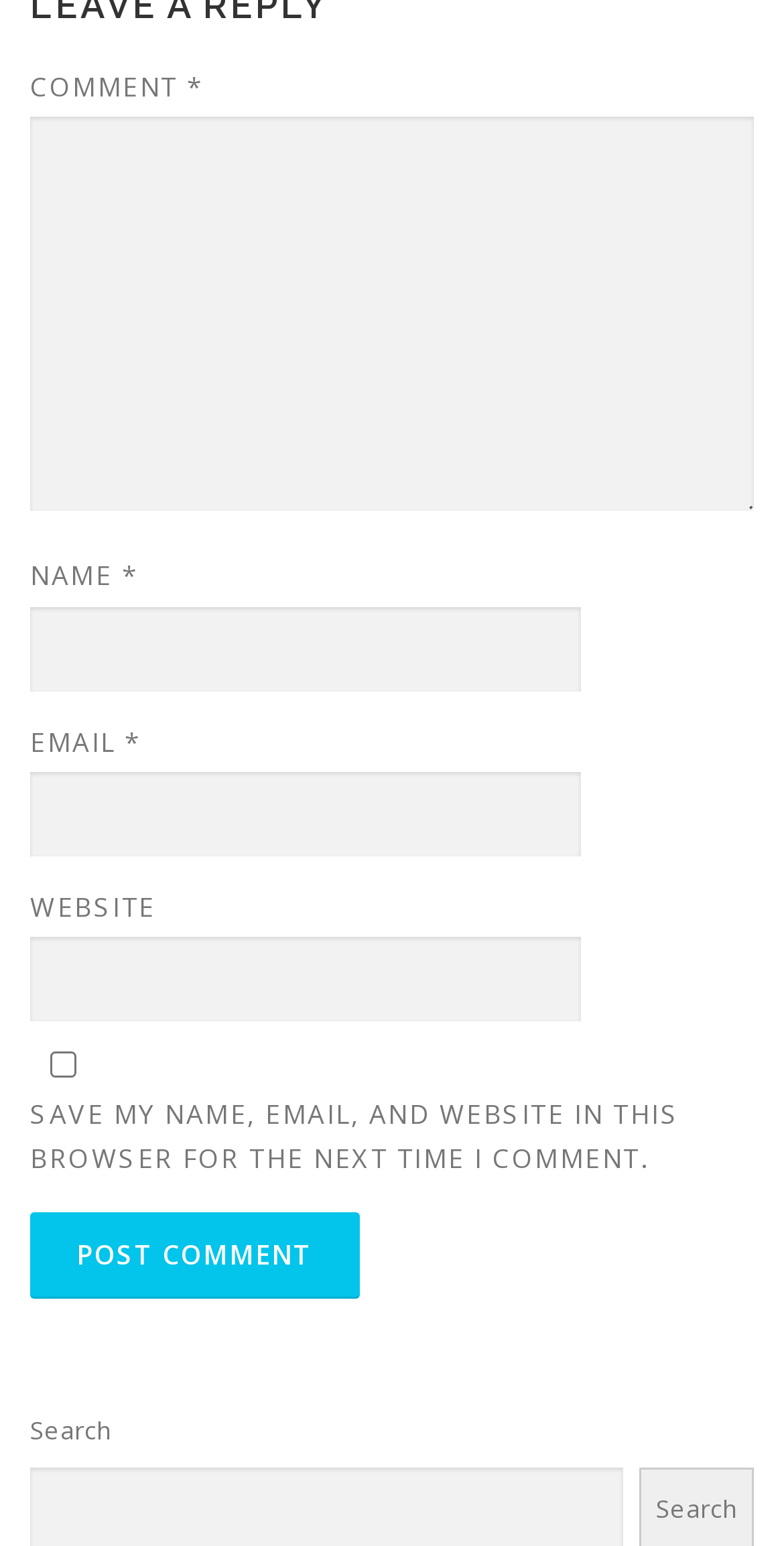Pinpoint the bounding box coordinates of the area that should be clicked to complete the following instruction: "Click the 'Report a publication' link". The coordinates must be given as four float numbers between 0 and 1, i.e., [left, top, right, bottom].

None